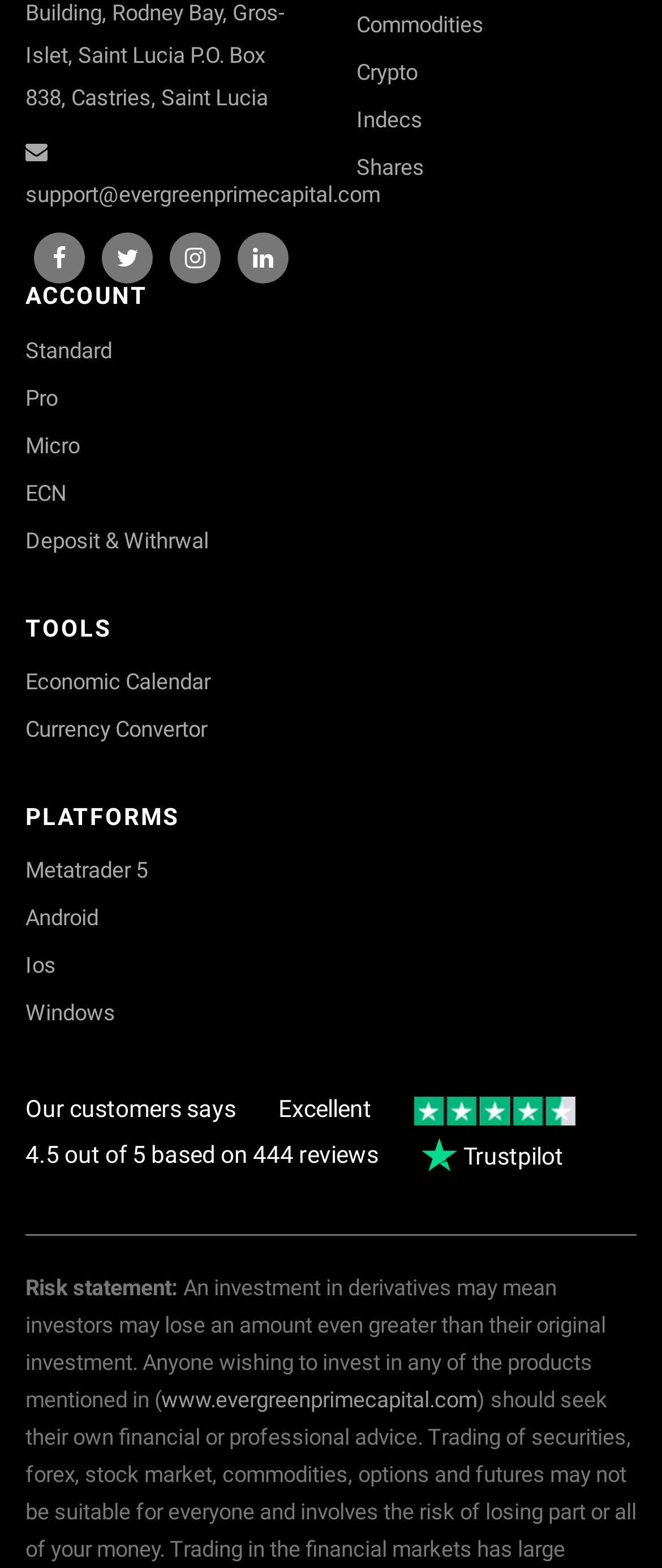What is the website URL mentioned in the risk statement?
Refer to the image and give a detailed answer to the query.

In the risk statement section, the website URL www.evergreenprimecapital.com is mentioned, which is a link to the website.